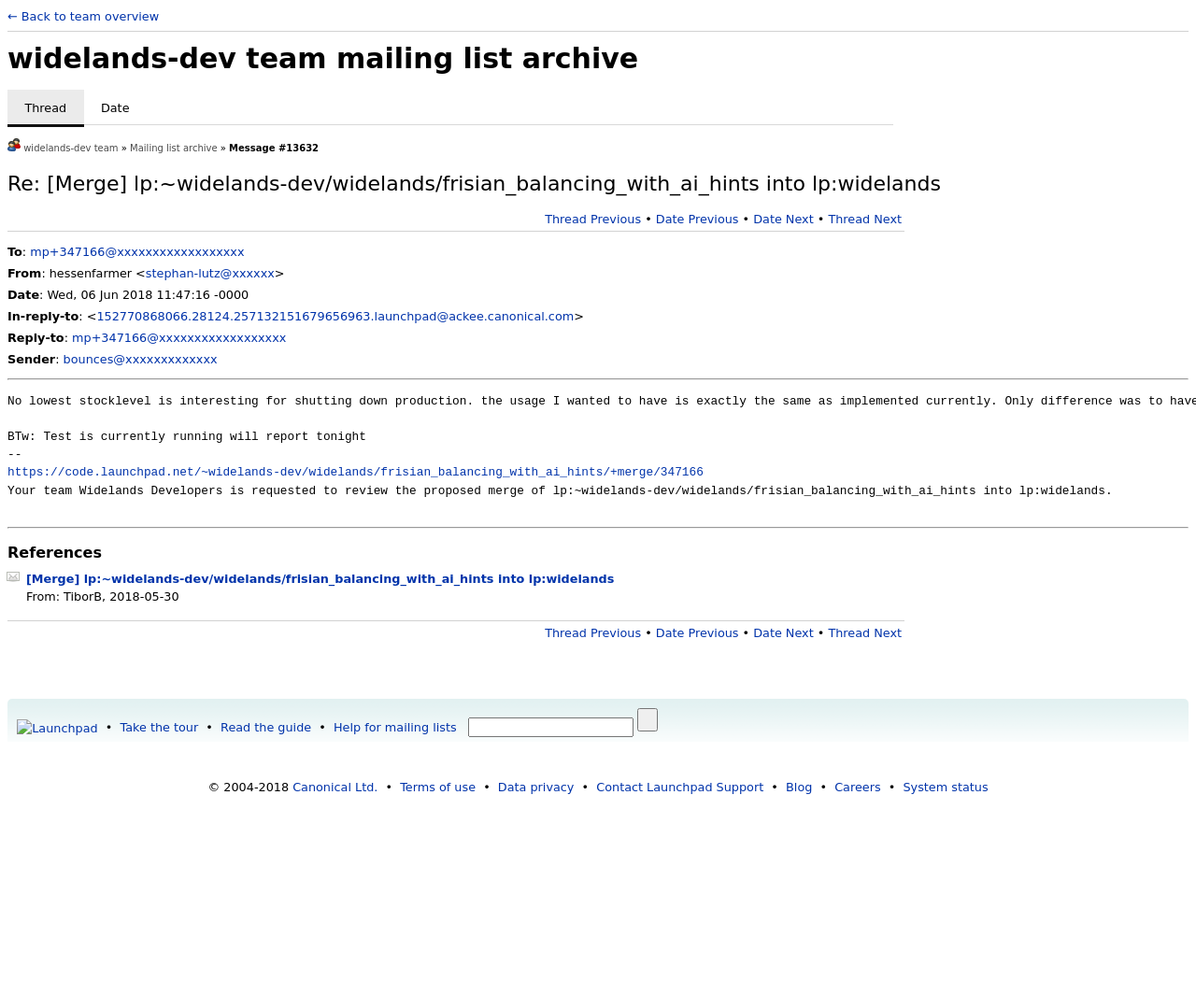What is the name of the mailing list archive?
Please look at the screenshot and answer using one word or phrase.

widelands-dev team